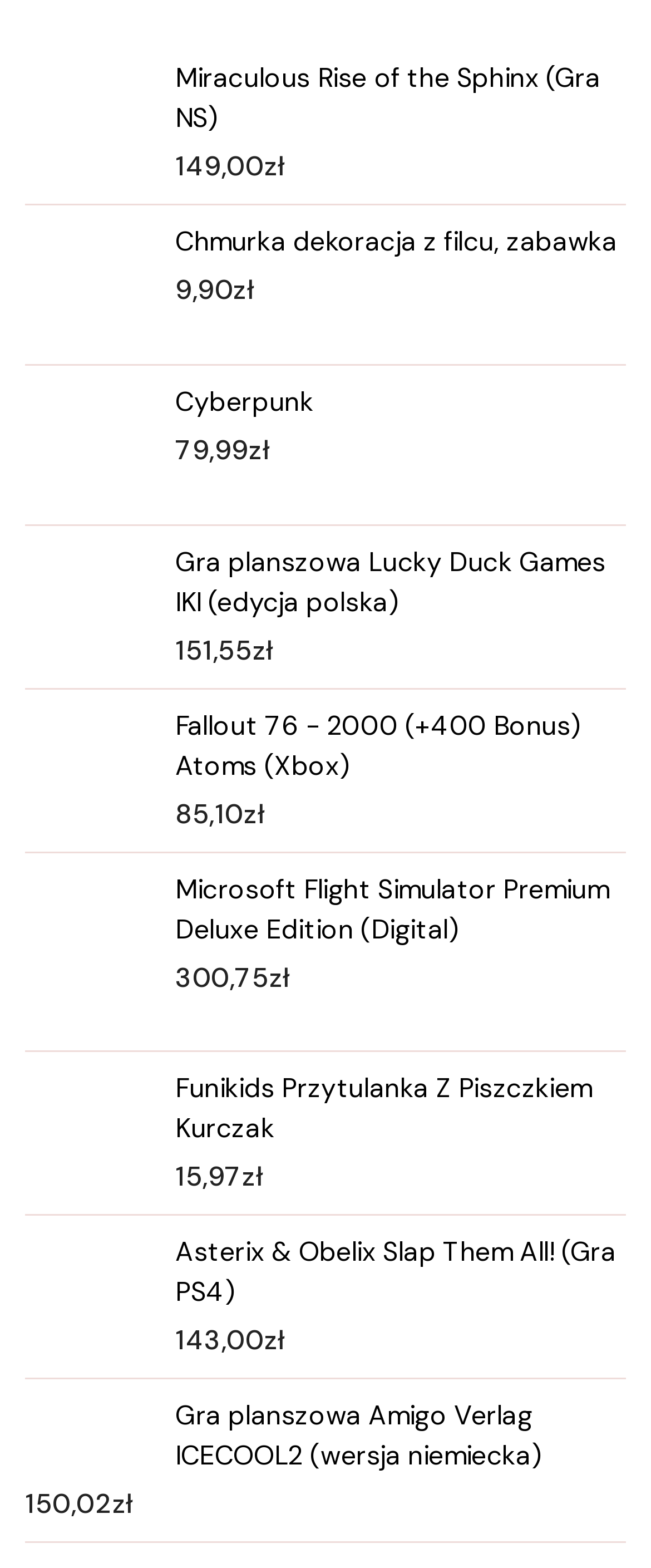Could you indicate the bounding box coordinates of the region to click in order to complete this instruction: "Click on Miraculous Rise of the Sphinx game link".

[0.038, 0.037, 0.962, 0.088]